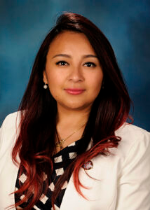Write a descriptive caption for the image, covering all notable aspects.

The image features Rep. Dagmara “Dee” Avelar, a state representative from Bolingbrook, Illinois, known for her involvement in community initiatives and advocacy for women's empowerment. She is prominently presented with a professional demeanor, exuding confidence and approachability. Avelar has voluminous hair styled elegantly, with a mix of dark and reddish tones, and she wears a stylish white blazer layered over a patterned top. This image accompanies an announcement regarding her hosting of a Women in Business roundtable event on March 27, 2023, celebrating Women’s History Month and fostering networking and support among women in business.